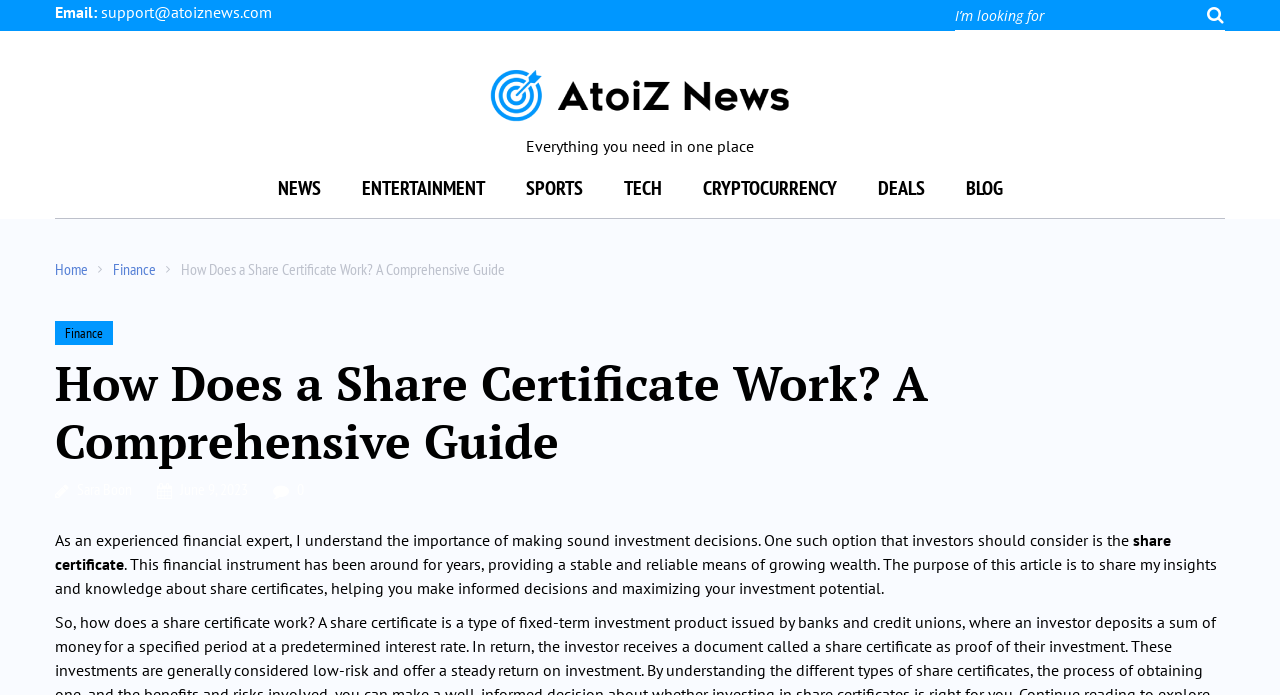Who is the author of the article?
Using the image, give a concise answer in the form of a single word or short phrase.

Sara Boon